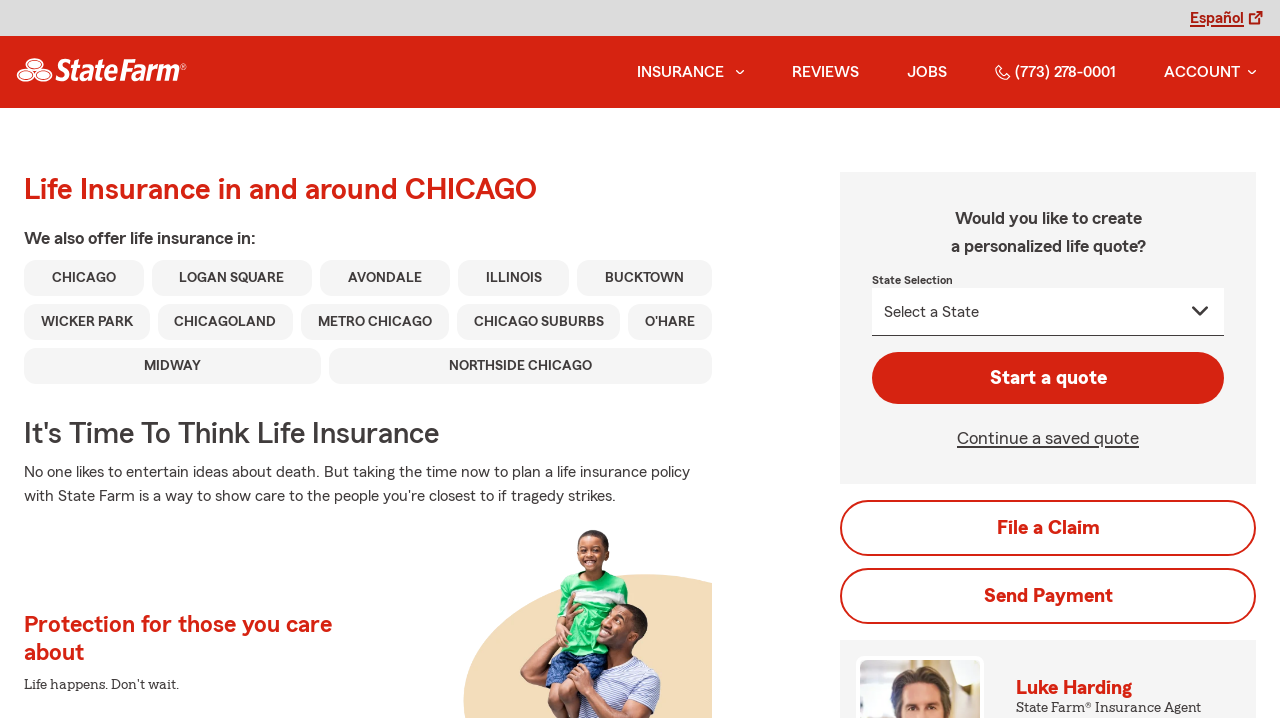Write an exhaustive caption that covers the webpage's main aspects.

This webpage is about life insurance and more, provided by State Farm Agent Luke Harding in Chicago, IL. At the top right corner, there is a link to switch to Español. Next to it, the State Farm logo is displayed. Below the logo, a main navigation menu is located, which includes links to Insurance, REVIEWS, JOBS, and a phone number (773) 278-0001.

On the left side of the page, there is a heading that reads "Life Insurance in and around CHICAGO". Below it, a brief description mentions that they also offer life insurance in various areas, including LOGAN SQUARE, AVONDALE, ILLINOIS, and more.

The main content of the page is divided into several sections. The first section has a heading "It's Time To Think Life Insurance" and is followed by a section with a heading "Protection for those you care about". The next section has a heading "Life happens. Don't wait.".

On the right side of the page, there is a section that allows users to create a personalized life quote. It includes a combobox for state selection and a button to start a quote. Below it, there are links to continue a saved quote, file a claim, and send a payment.

At the bottom of the page, there is a section about Luke Harding, a State Farm Insurance Agent.